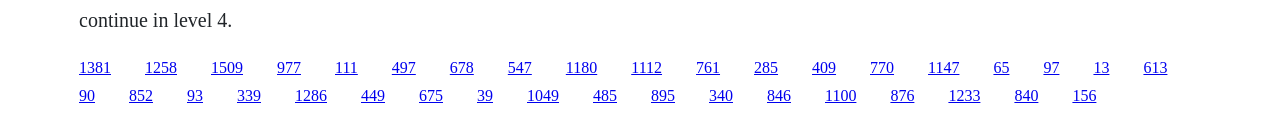What is the purpose of the links on the webpage?
Use the image to give a comprehensive and detailed response to the question.

The webpage contains a series of links arranged horizontally, suggesting that they are meant for navigation purposes. The links are evenly spaced and have similar bounding box coordinates, indicating that they are part of a navigation menu.